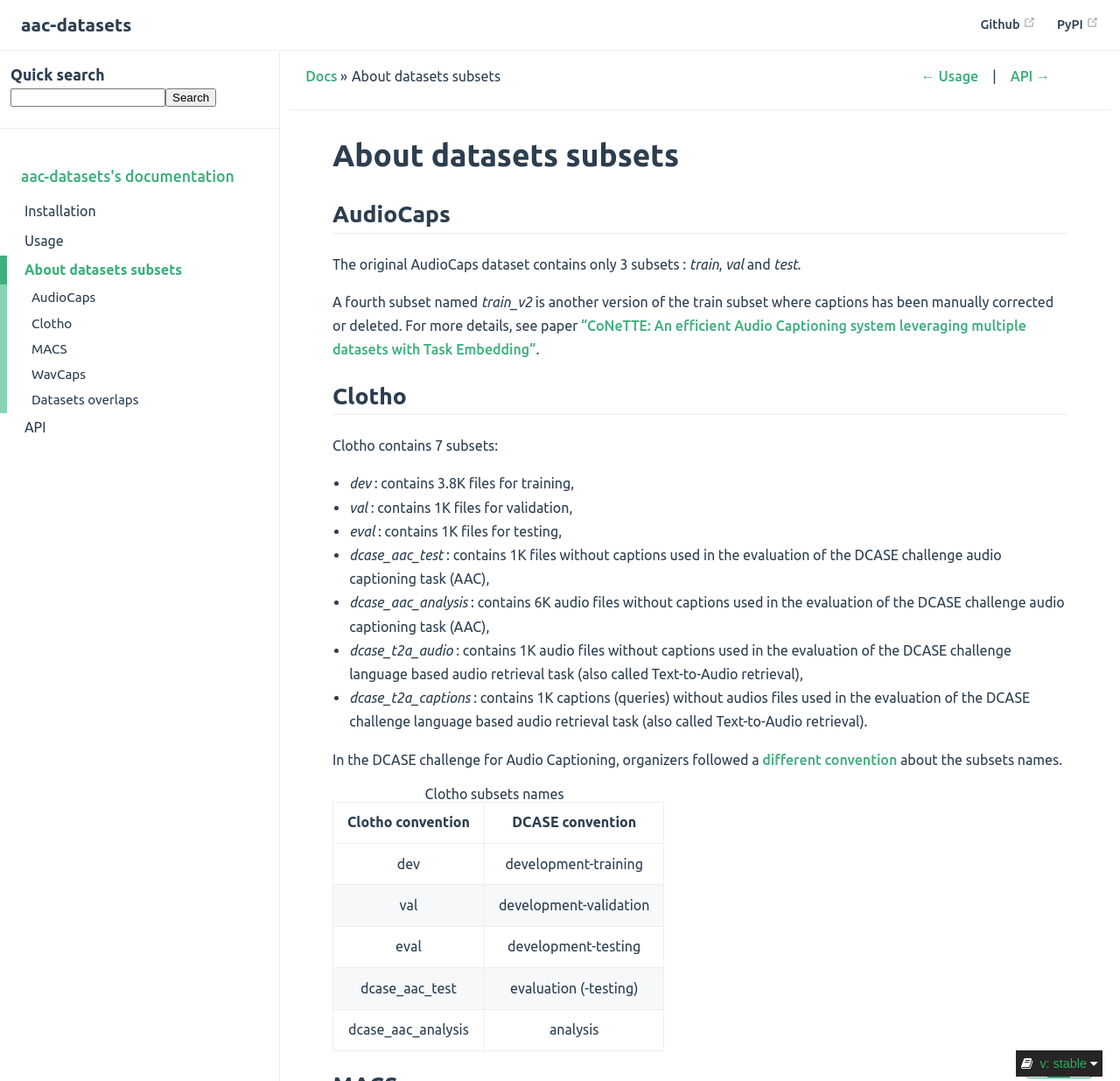Please specify the bounding box coordinates of the element that should be clicked to execute the given instruction: 'Check API documentation'. Ensure the coordinates are four float numbers between 0 and 1, expressed as [left, top, right, bottom].

[0.0, 0.382, 0.249, 0.409]